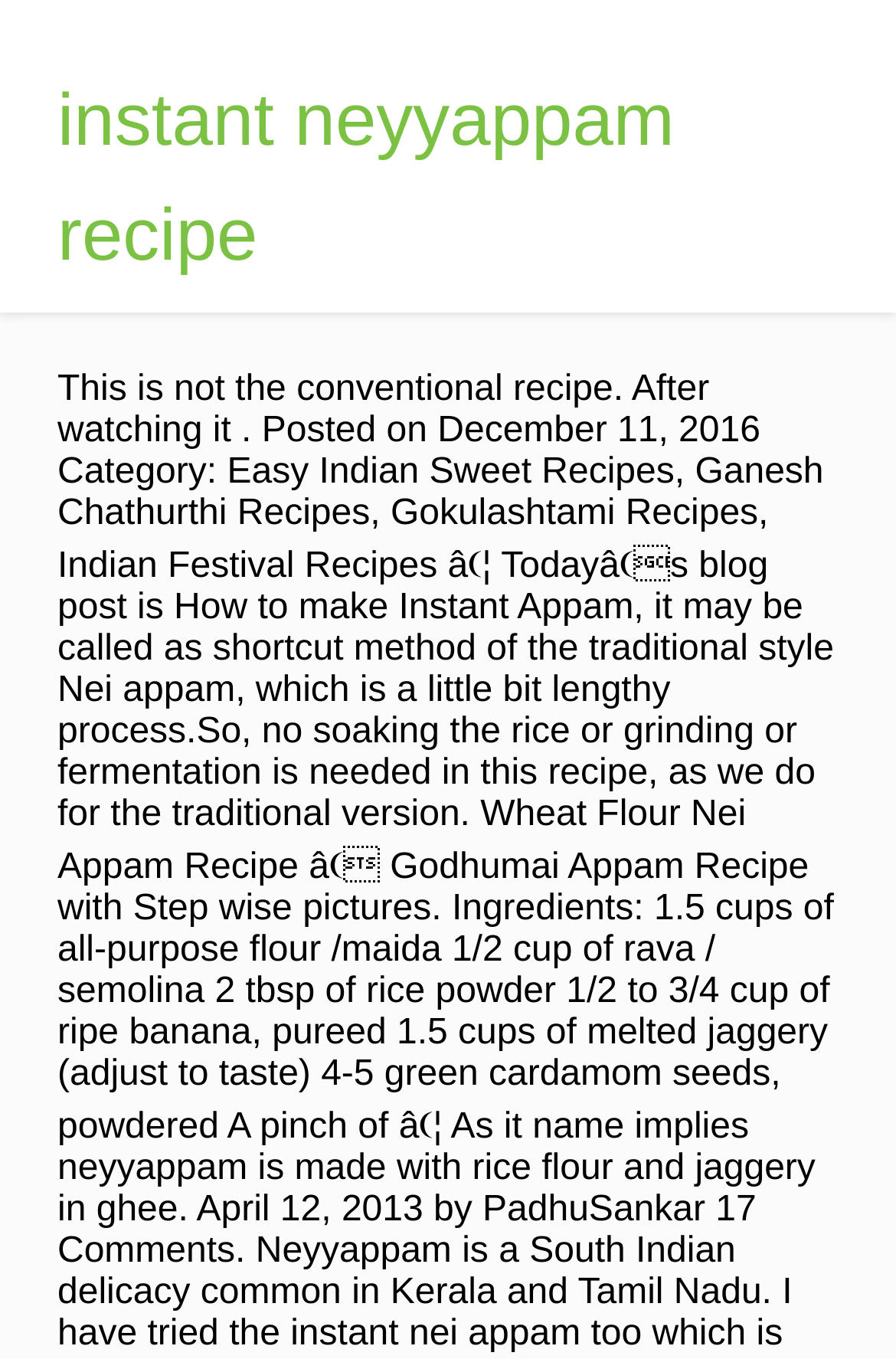Determine the bounding box of the UI component based on this description: "placeholder="Message"". The bounding box coordinates should be four float values between 0 and 1, i.e., [left, top, right, bottom].

None